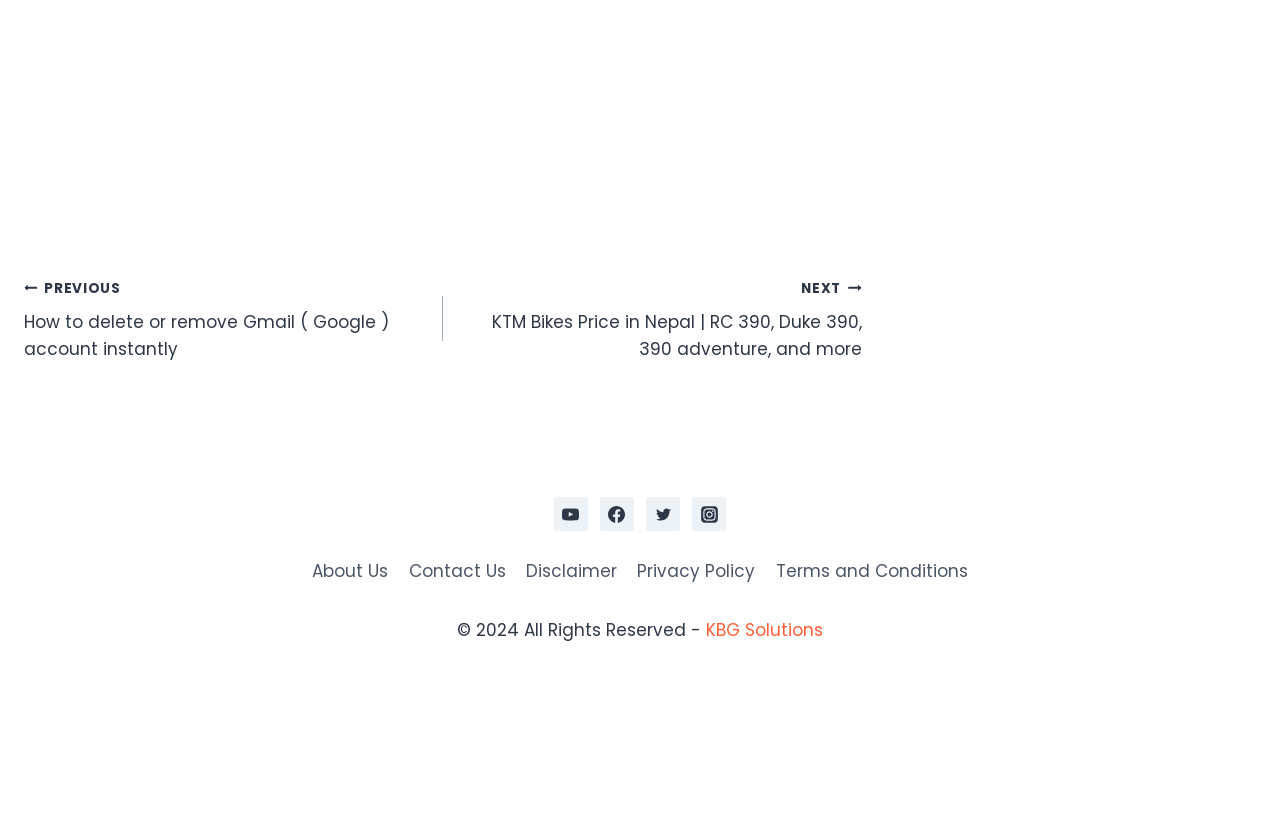Identify the bounding box coordinates for the element you need to click to achieve the following task: "go to previous post". Provide the bounding box coordinates as four float numbers between 0 and 1, in the form [left, top, right, bottom].

[0.019, 0.331, 0.346, 0.44]